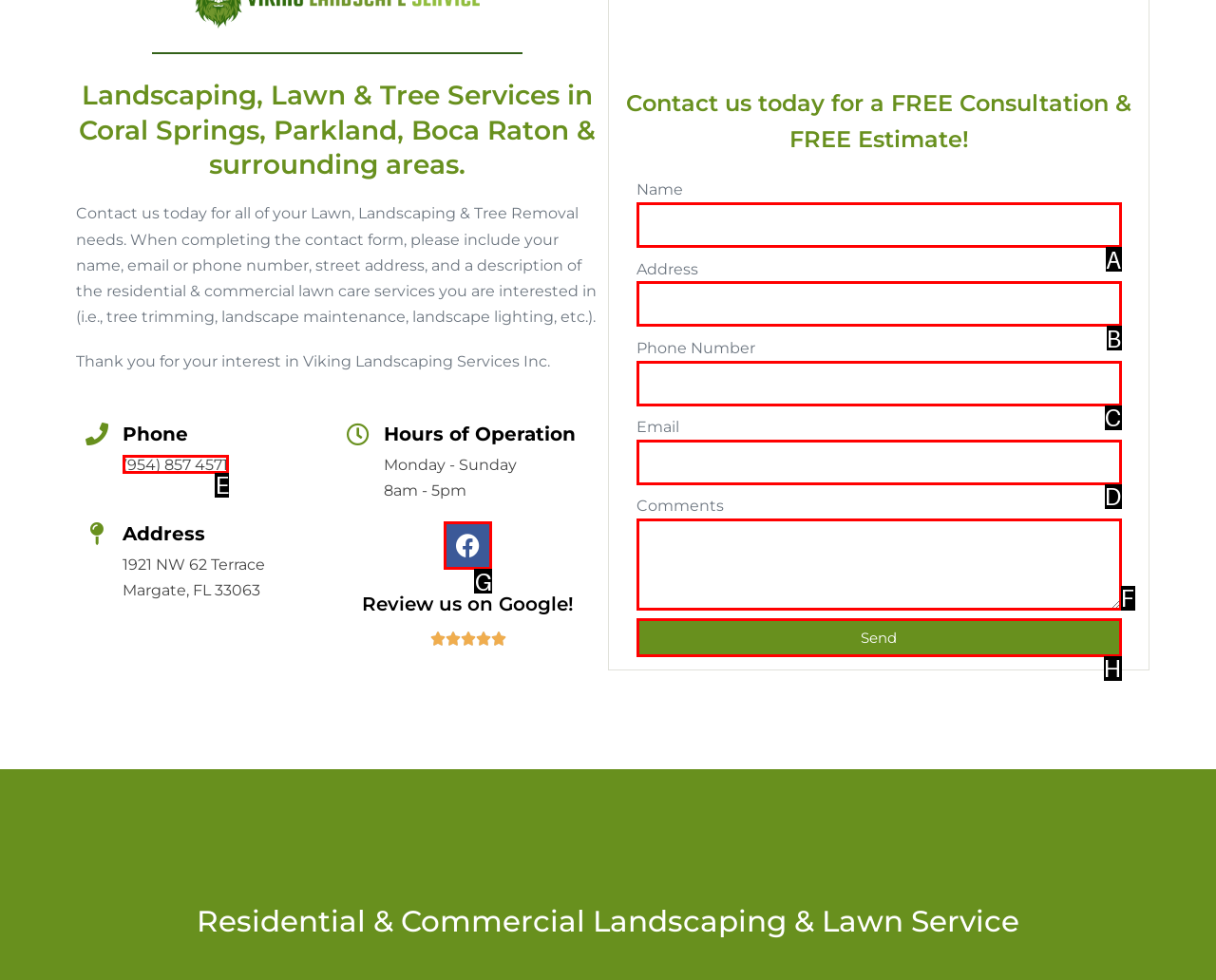Identify the HTML element to click to fulfill this task: Call the phone number
Answer with the letter from the given choices.

E